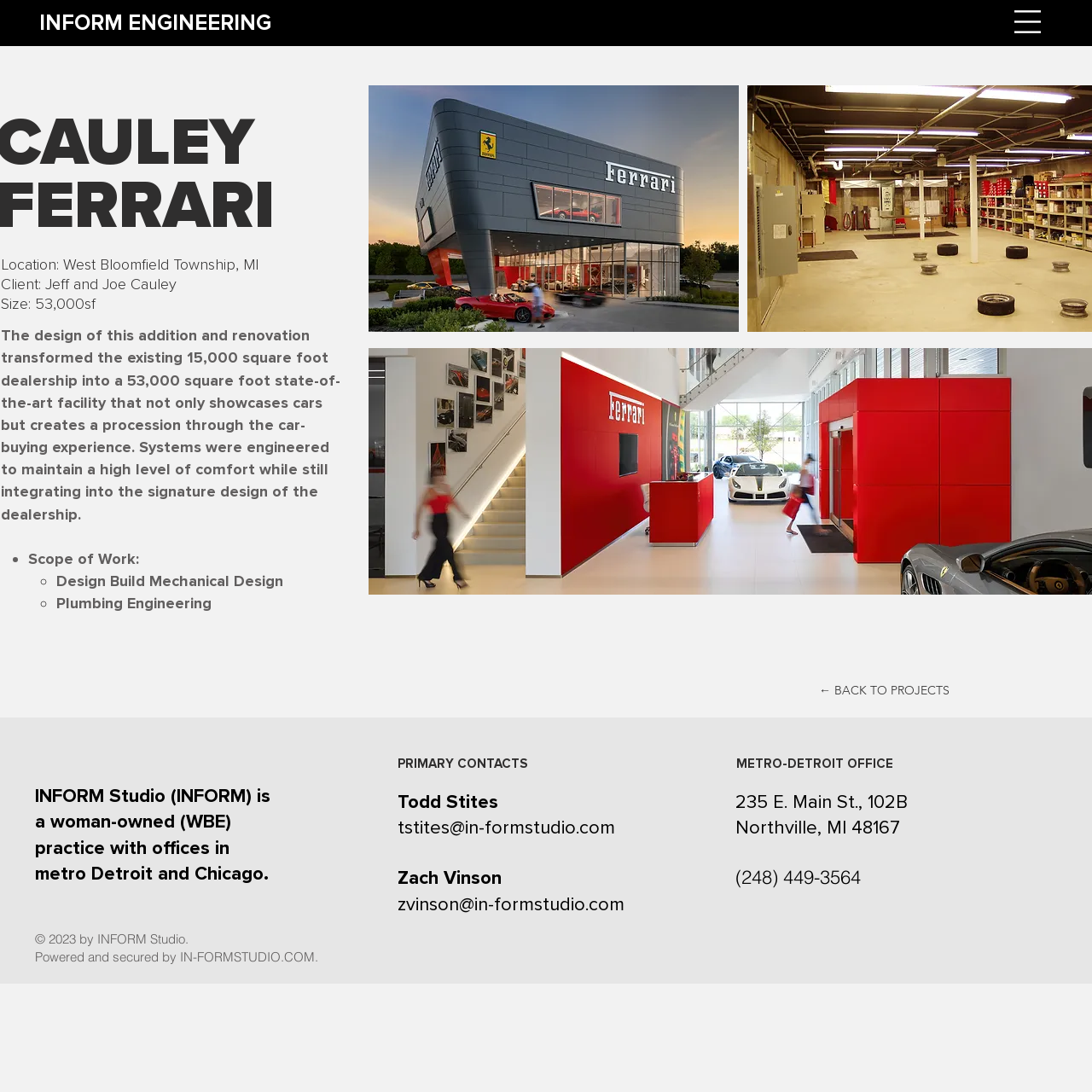Please provide a detailed answer to the question below by examining the image:
What is the scope of work for this project?

I found the answer by looking at the ListMarker and StaticText elements that list the scope of work, which includes 'Design Build Mechanical Design' and 'Plumbing Engineering'.